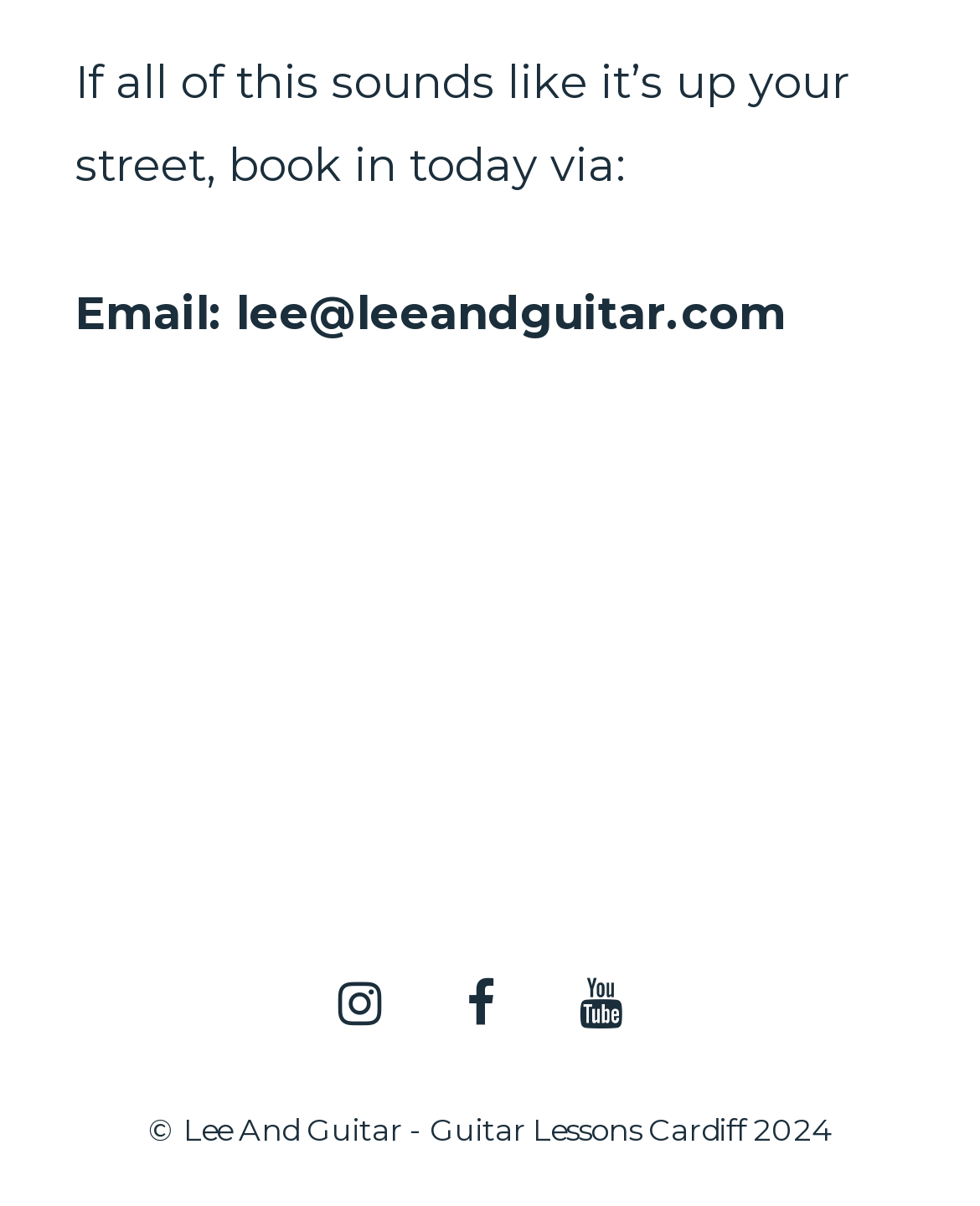Using the provided element description "lee@leeandguitar.com", determine the bounding box coordinates of the UI element.

[0.241, 0.238, 0.803, 0.284]